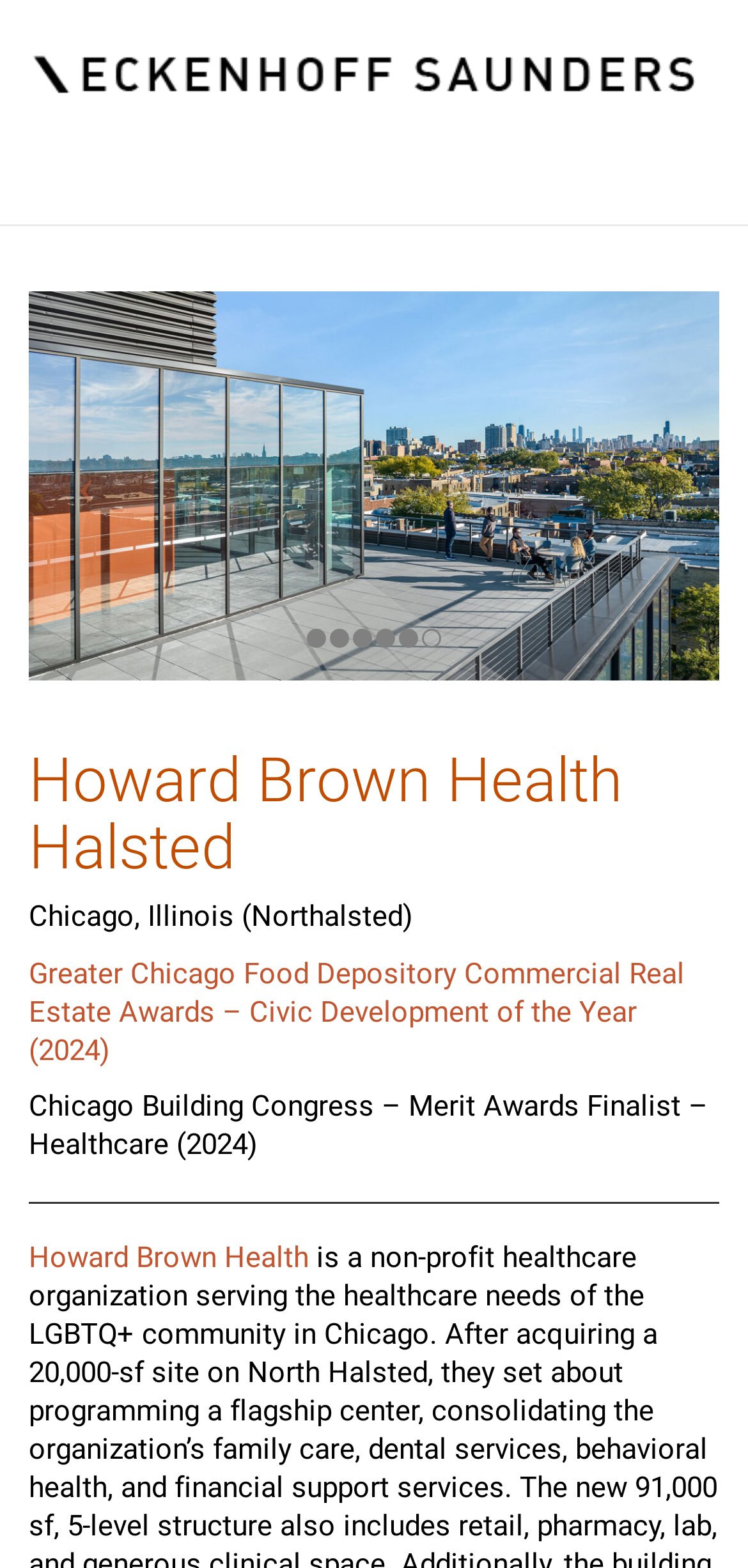What is the name of the architecture firm associated with Howard Brown Health Halsted?
Please give a detailed answer to the question using the information shown in the image.

I found the name of the architecture firm by looking at the link element 'Eckenhoff Saunders' which is located at the top of the webpage, and also has an associated image element with the same name.